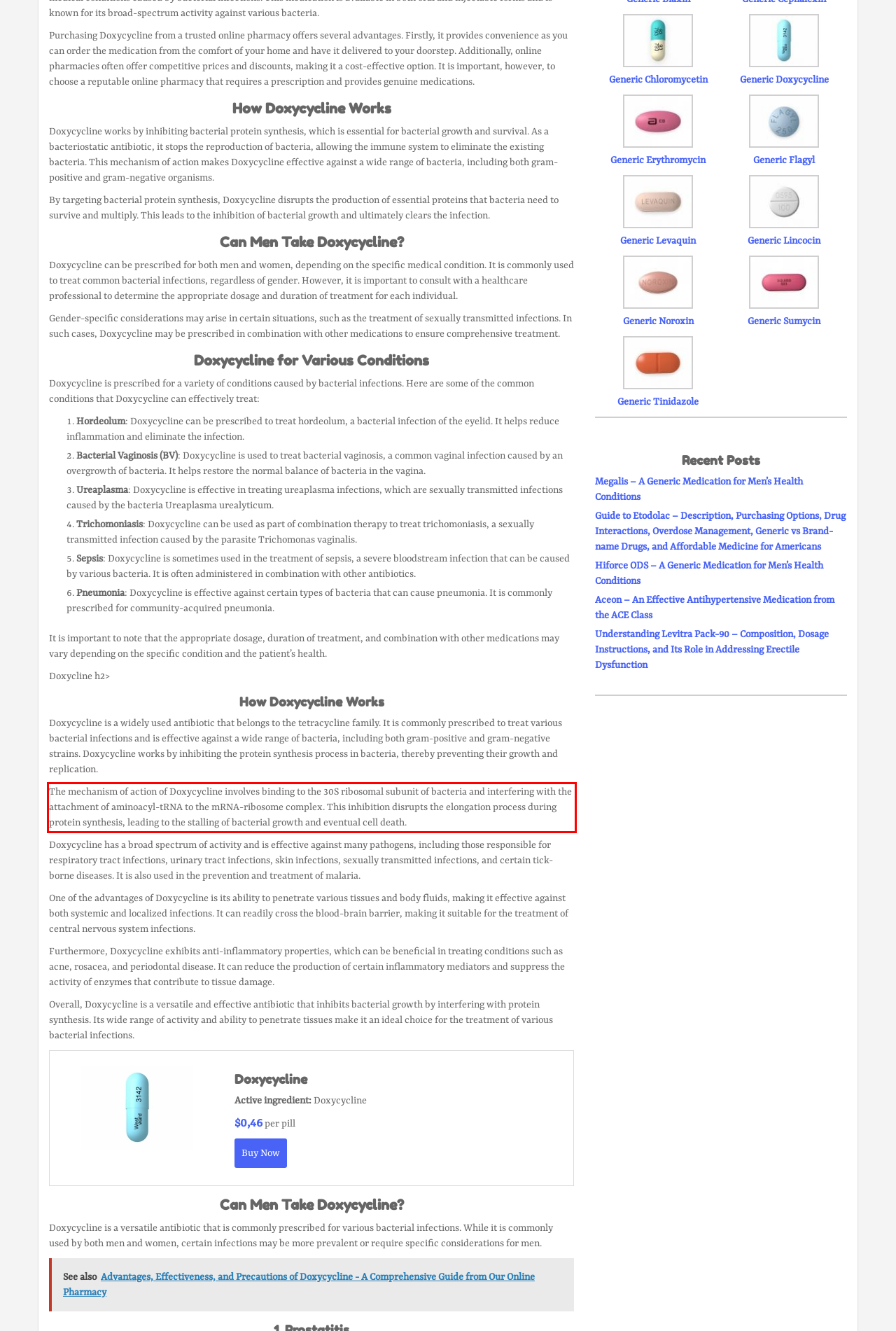Analyze the screenshot of a webpage where a red rectangle is bounding a UI element. Extract and generate the text content within this red bounding box.

The mechanism of action of Doxycycline involves binding to the 30S ribosomal subunit of bacteria and interfering with the attachment of aminoacyl-tRNA to the mRNA-ribosome complex. This inhibition disrupts the elongation process during protein synthesis, leading to the stalling of bacterial growth and eventual cell death.